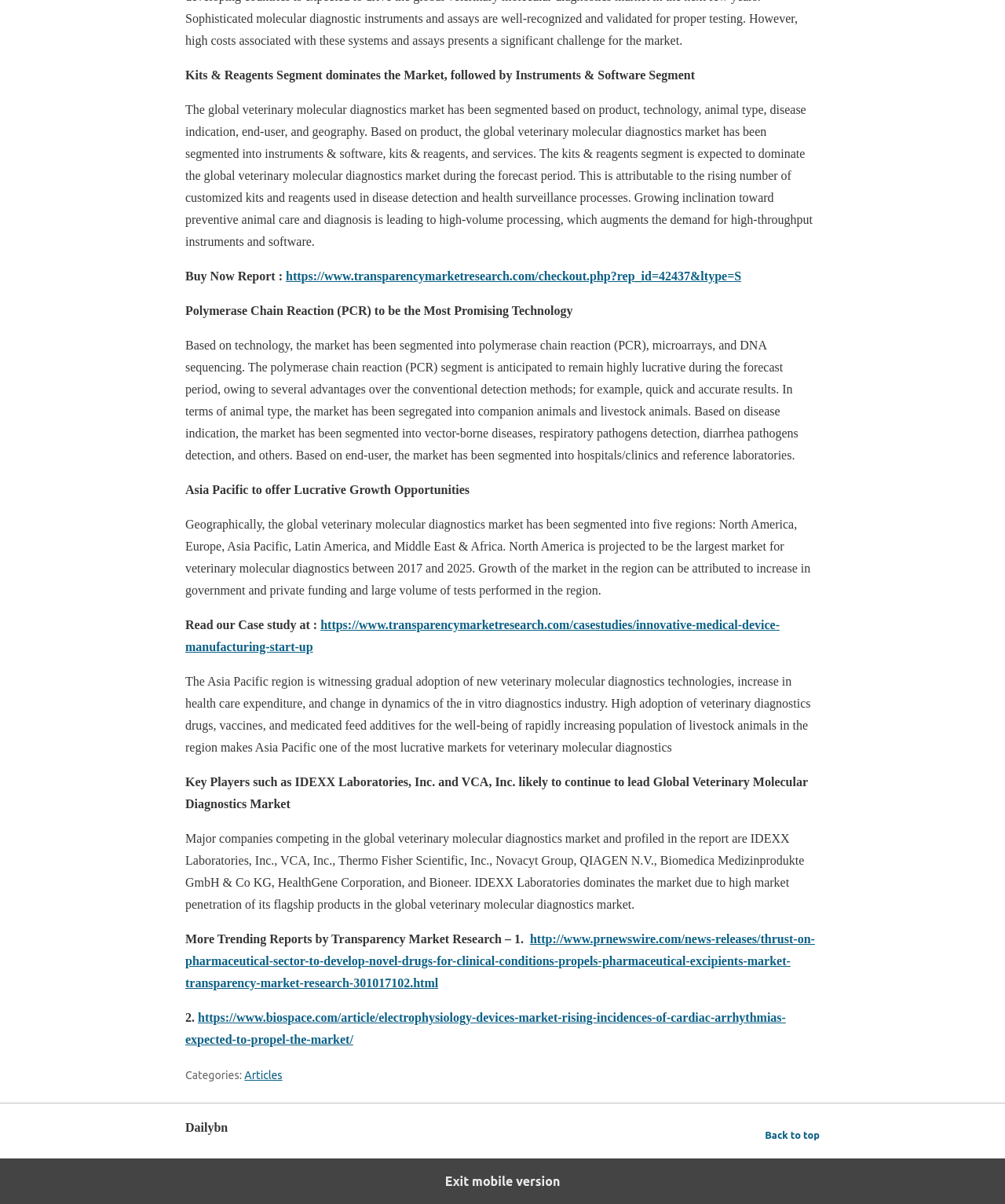Please reply to the following question using a single word or phrase: 
What is the dominant segment in the global veterinary molecular diagnostics market?

Kits & Reagents